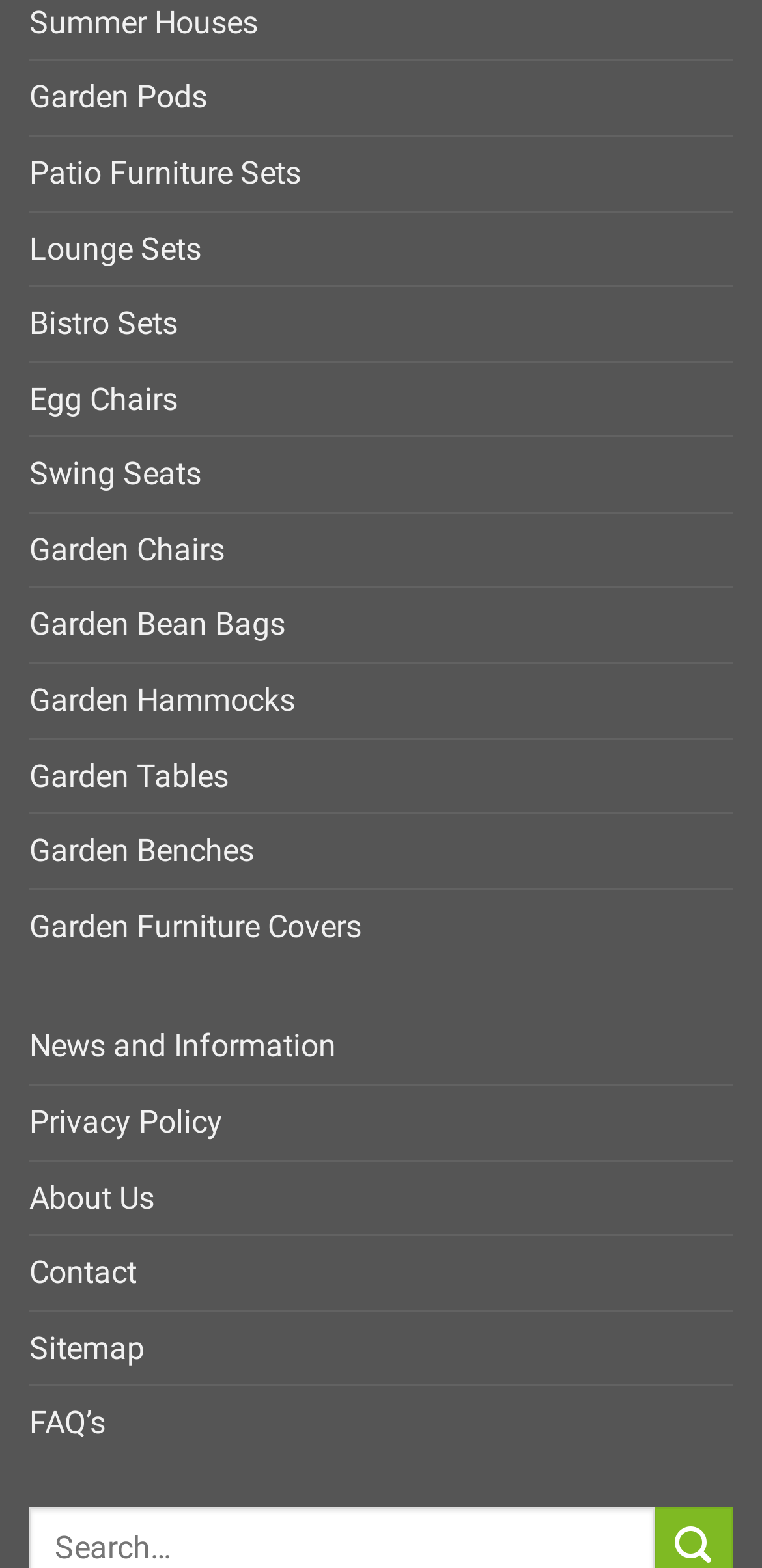Provide the bounding box for the UI element matching this description: "Garden Pods".

[0.038, 0.039, 0.272, 0.086]